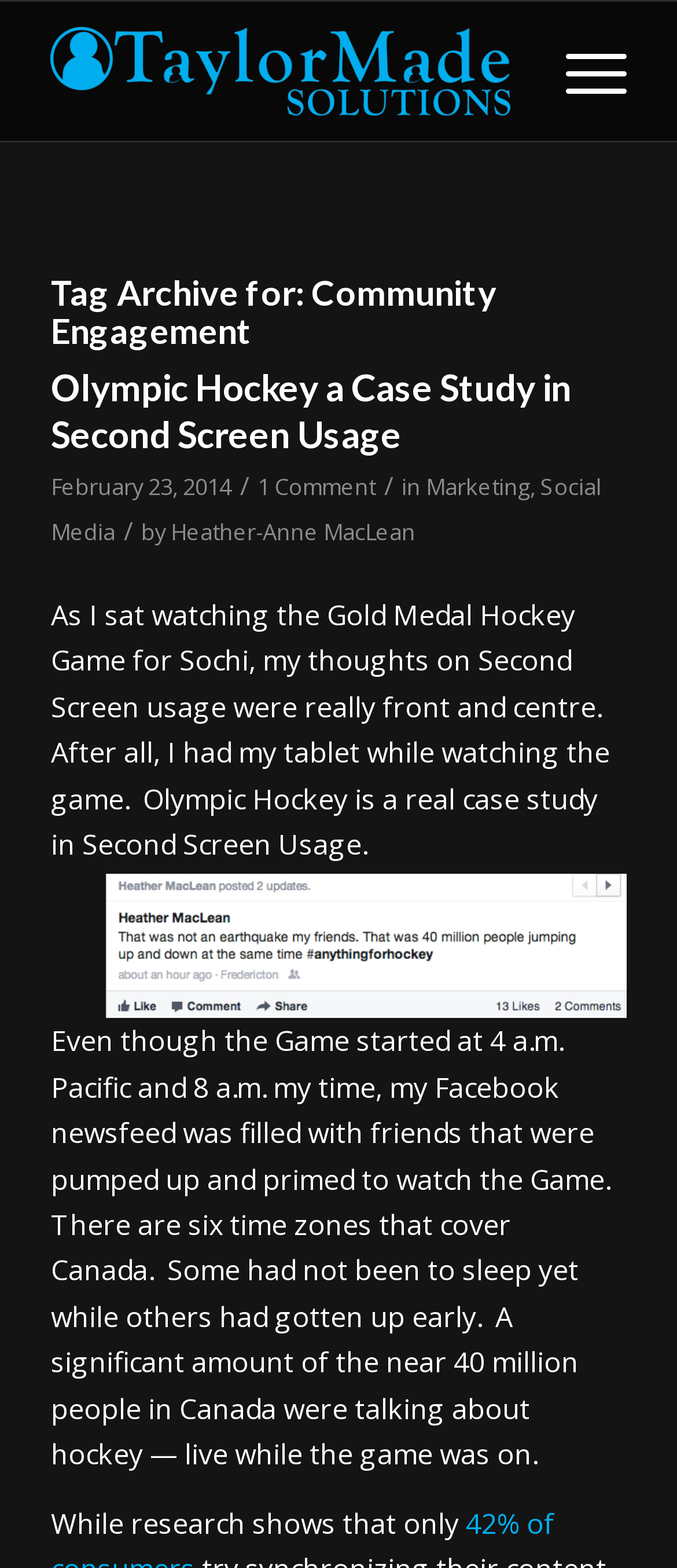Answer the question with a brief word or phrase:
What is the category of the article?

Marketing, Social Media